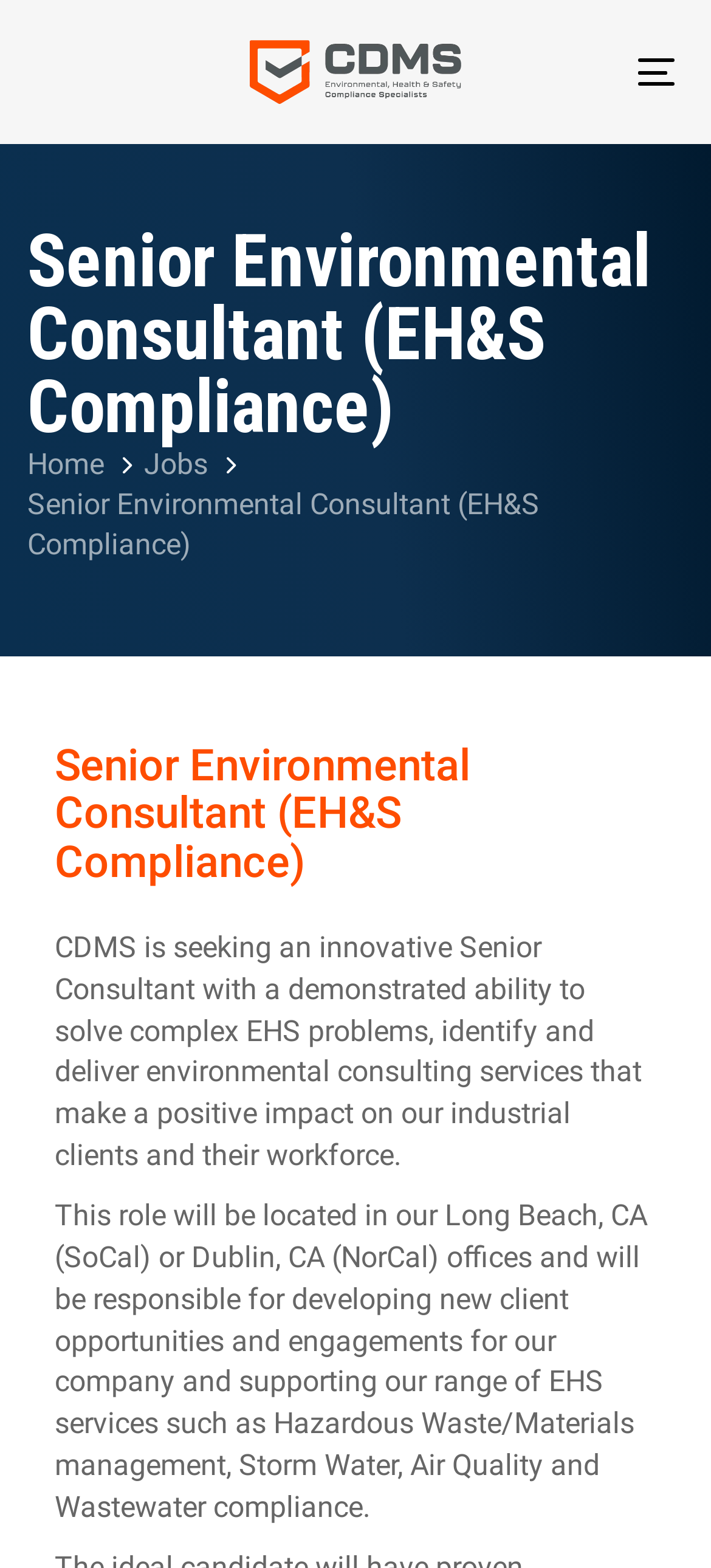Please find and generate the text of the main header of the webpage.

Senior Environmental Consultant (EH&S Compliance)